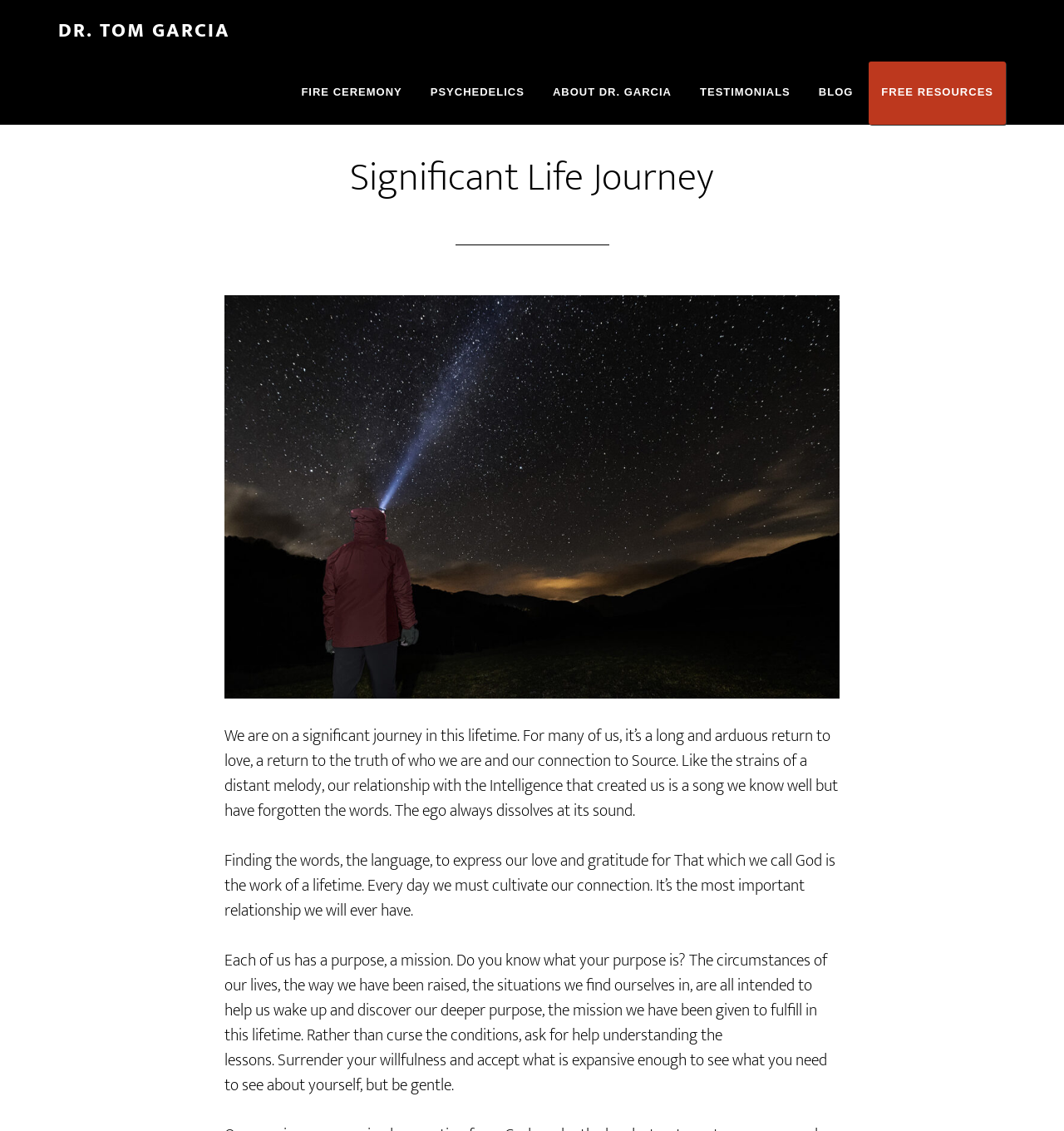What is the purpose of the circumstances in our lives?
Please provide a comprehensive answer based on the details in the screenshot.

According to the webpage, the circumstances of our lives are intended to help us wake up and discover our deeper purpose, the mission we have been given to fulfill in this lifetime. Rather than resisting or cursing these circumstances, we should ask for help understanding the lessons they offer.